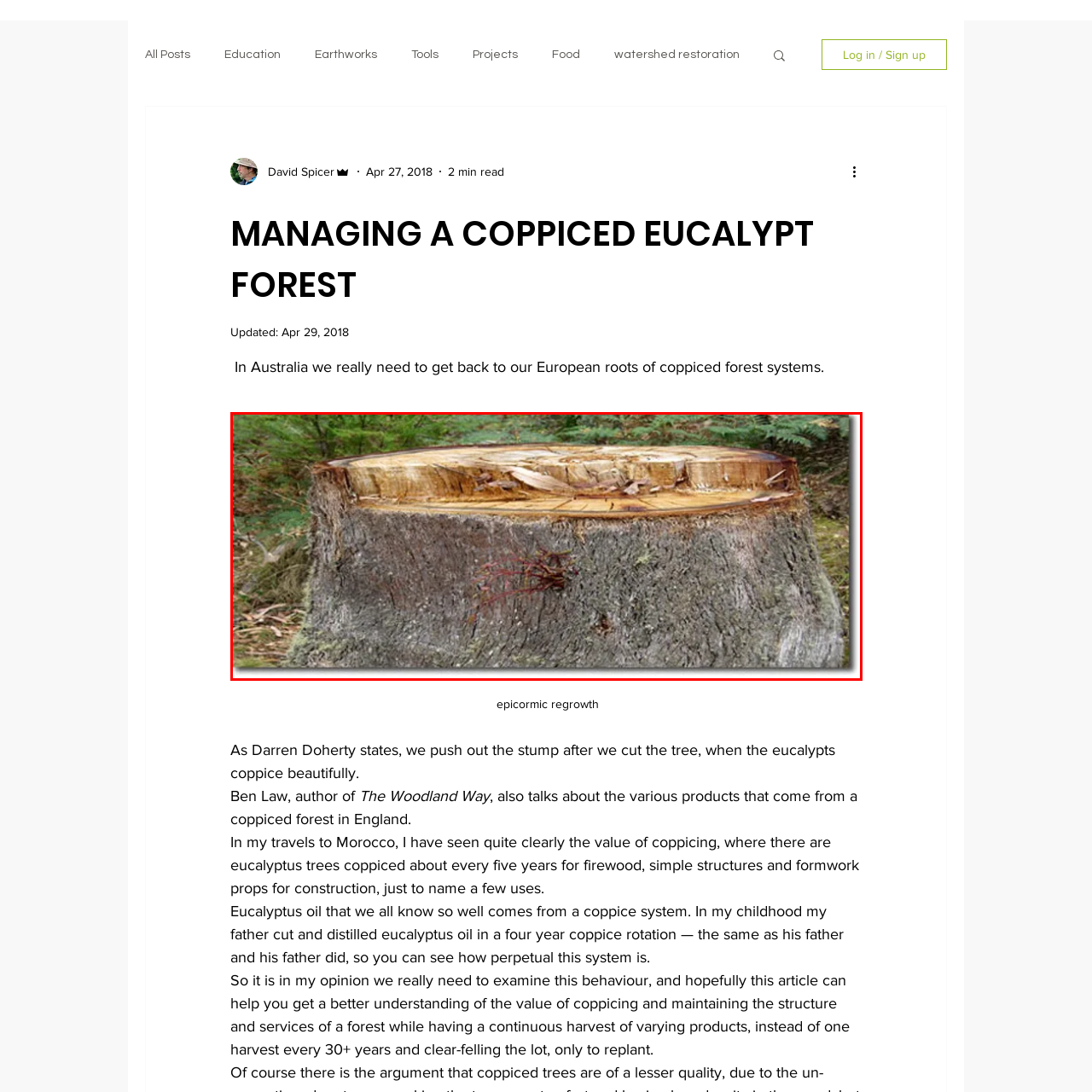Generate a detailed caption for the content inside the red bounding box.

The image depicts a close-up view of a tree stump, showcasing the textured bark and the circular cut surface at the top. The rich patterns and layers of wood are evident, highlighting the rings that denote the age of the tree. Surrounding the stump are hints of a natural forest environment, with greenery in the background, which provides context to the tree's previous life. This visual aligns with discussions in an article regarding coppicing practices, emphasizing the sustainable use of forests and the ecological significance of such practices for both wood production and forest health.